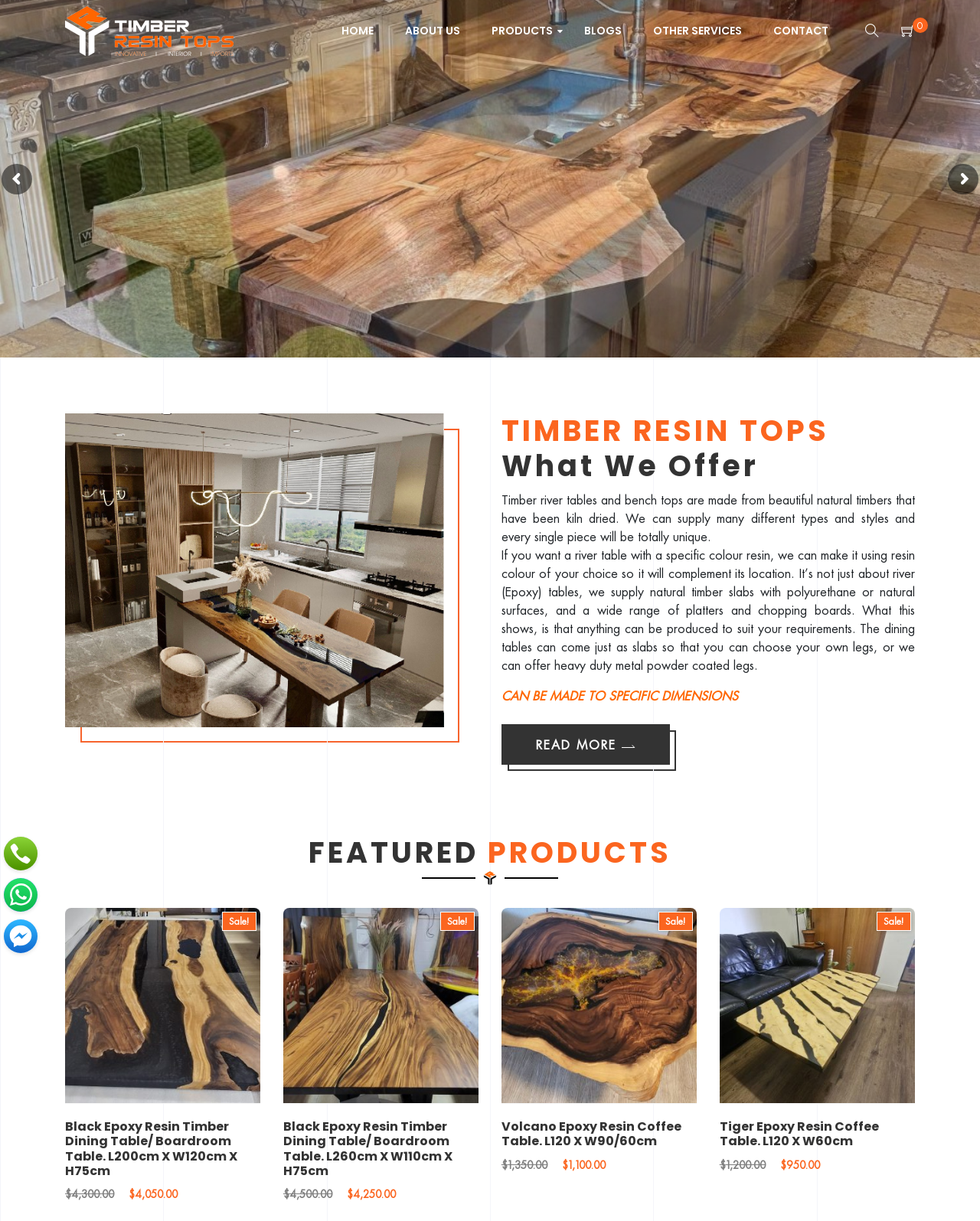What type of material are the tables made of?
Please give a detailed answer to the question using the information shown in the image.

Based on the webpage content, I can see that the tables are made of a combination of timber and resin, as described in the product descriptions and headings.